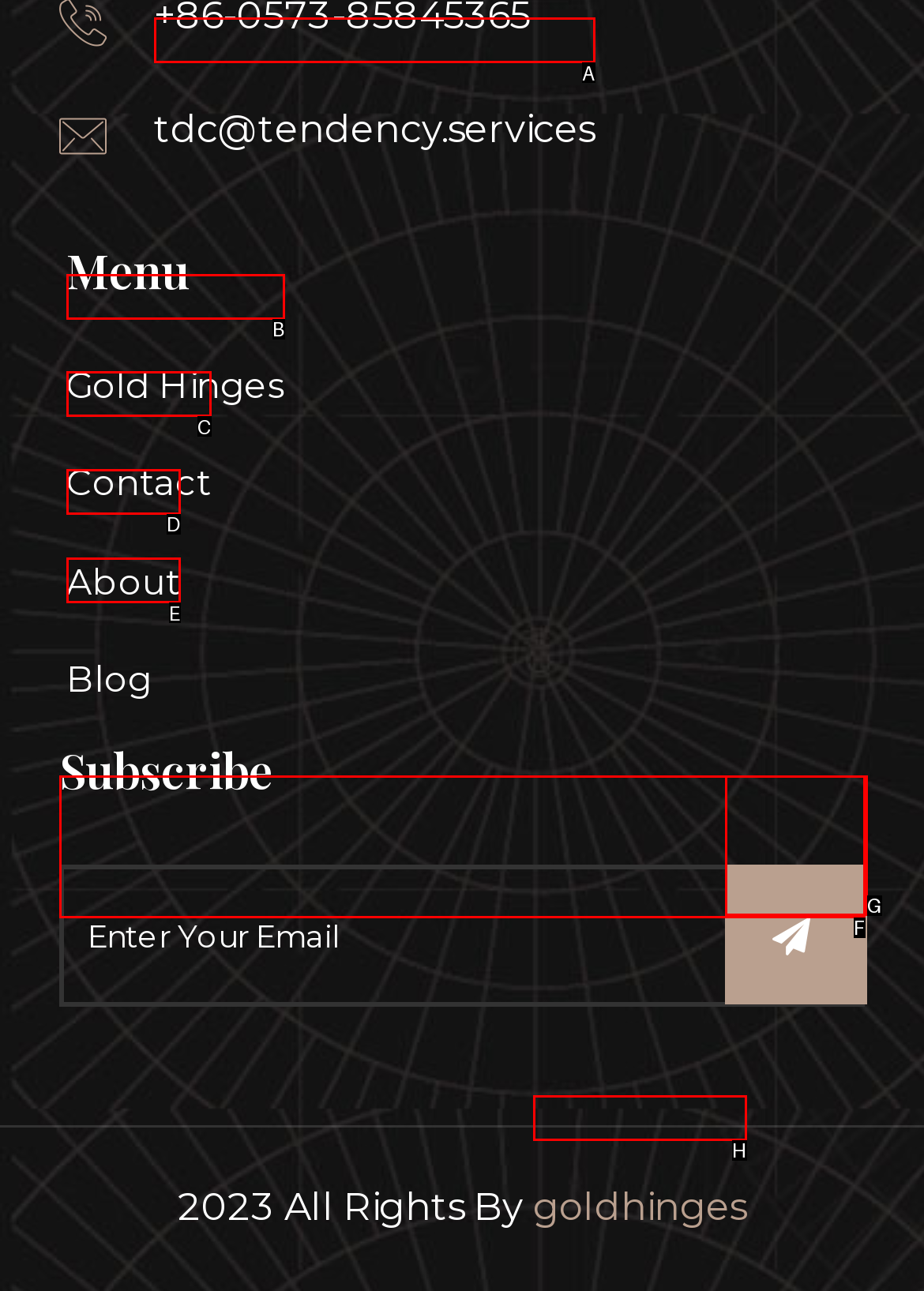To complete the task: Visit the 'About' page, select the appropriate UI element to click. Respond with the letter of the correct option from the given choices.

E